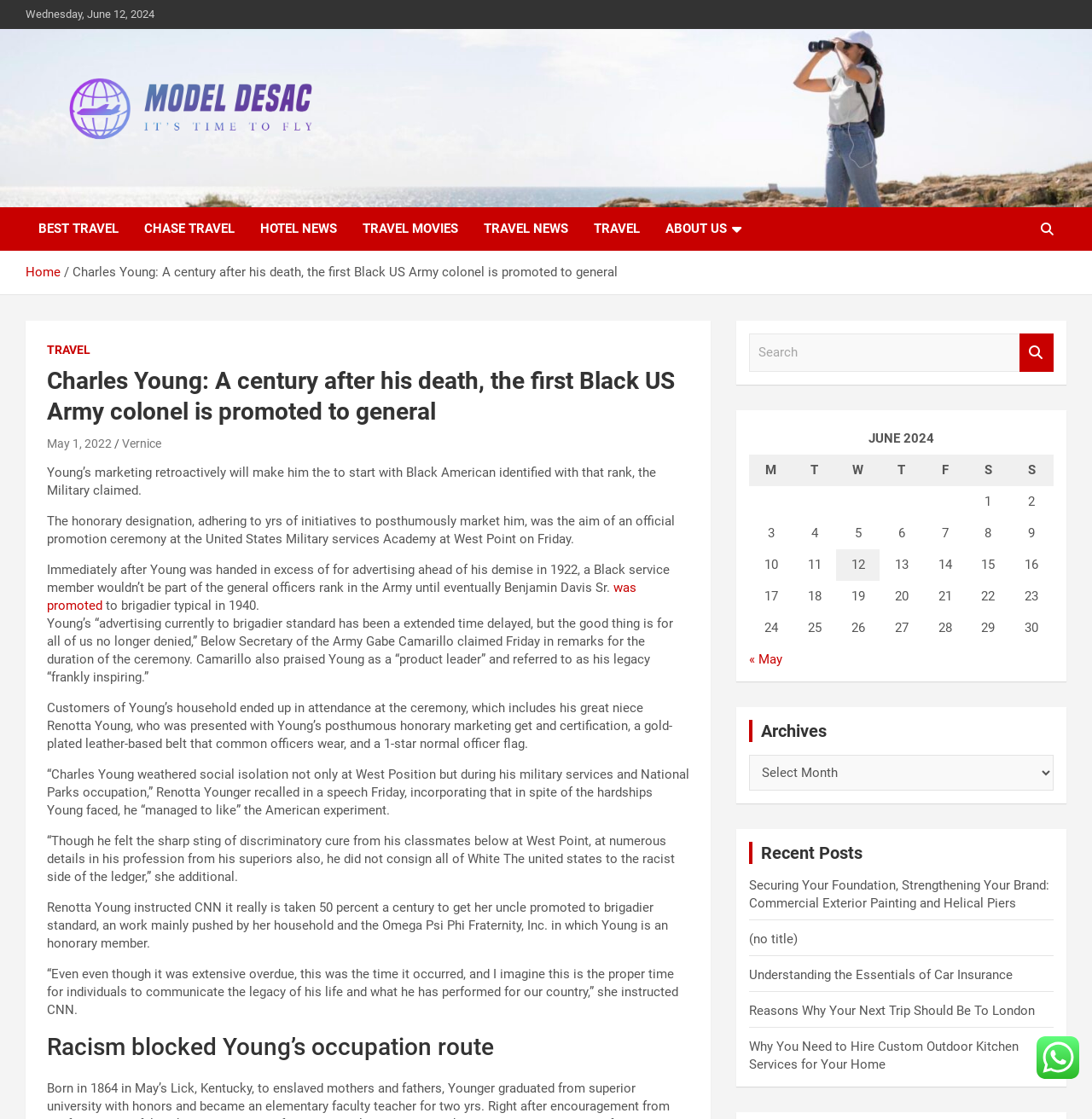Please locate the clickable area by providing the bounding box coordinates to follow this instruction: "Go to 'TRAVEL NEWS'".

[0.431, 0.185, 0.532, 0.224]